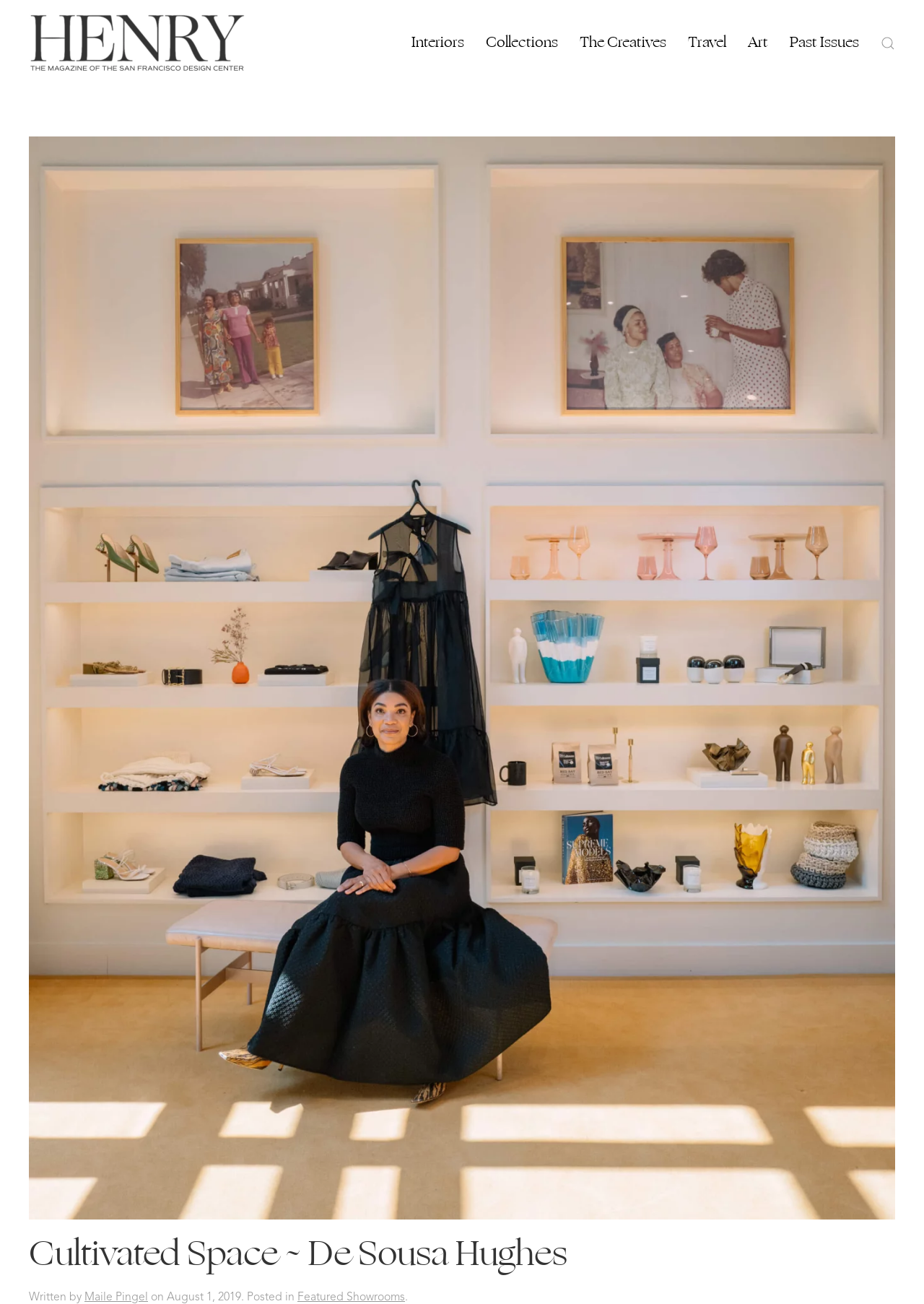Respond to the following query with just one word or a short phrase: 
When was the article published?

August 1, 2019